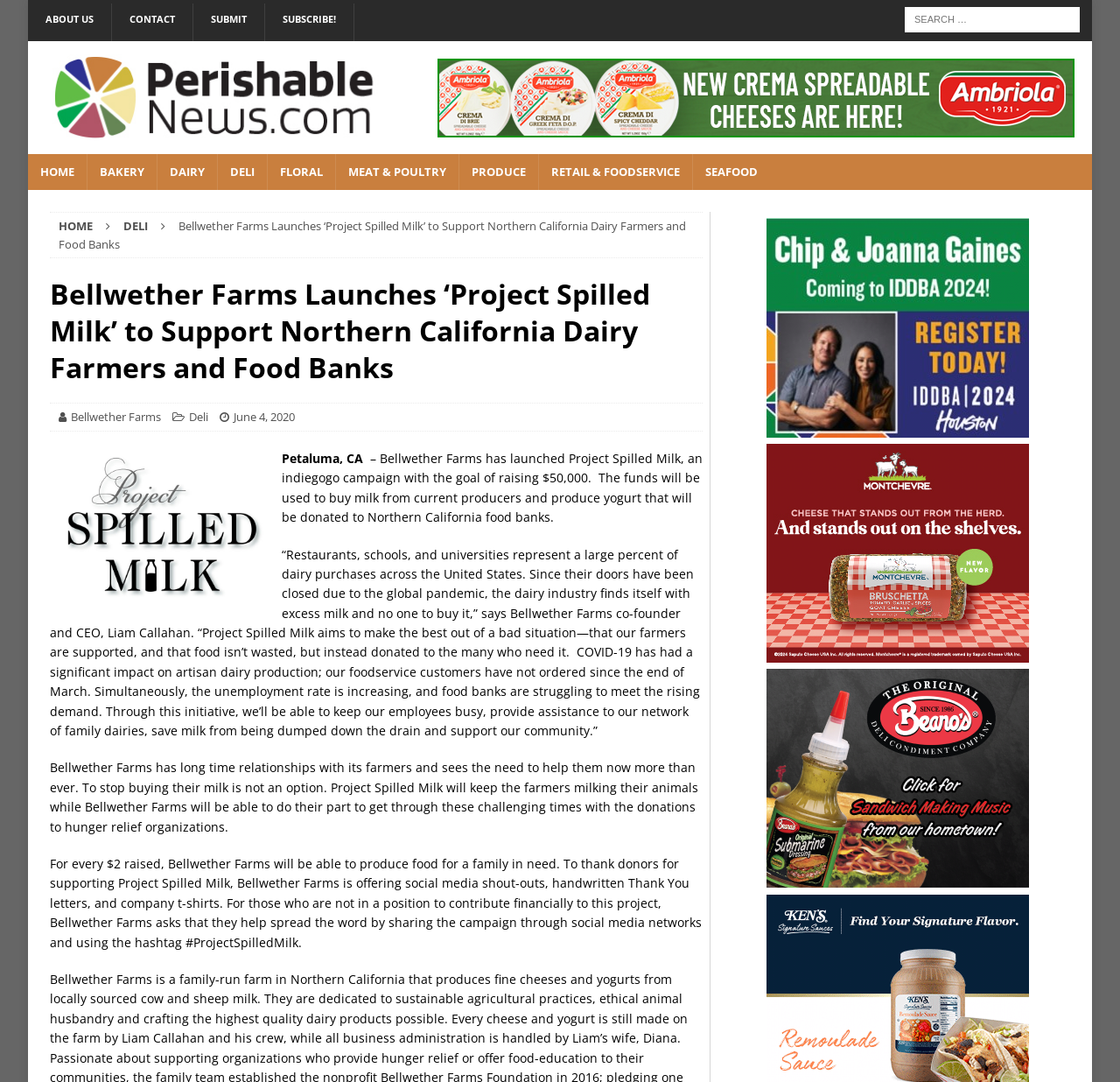Please determine the headline of the webpage and provide its content.

Bellwether Farms Launches ‘Project Spilled Milk’ to Support Northern California Dairy Farmers and Food Banks